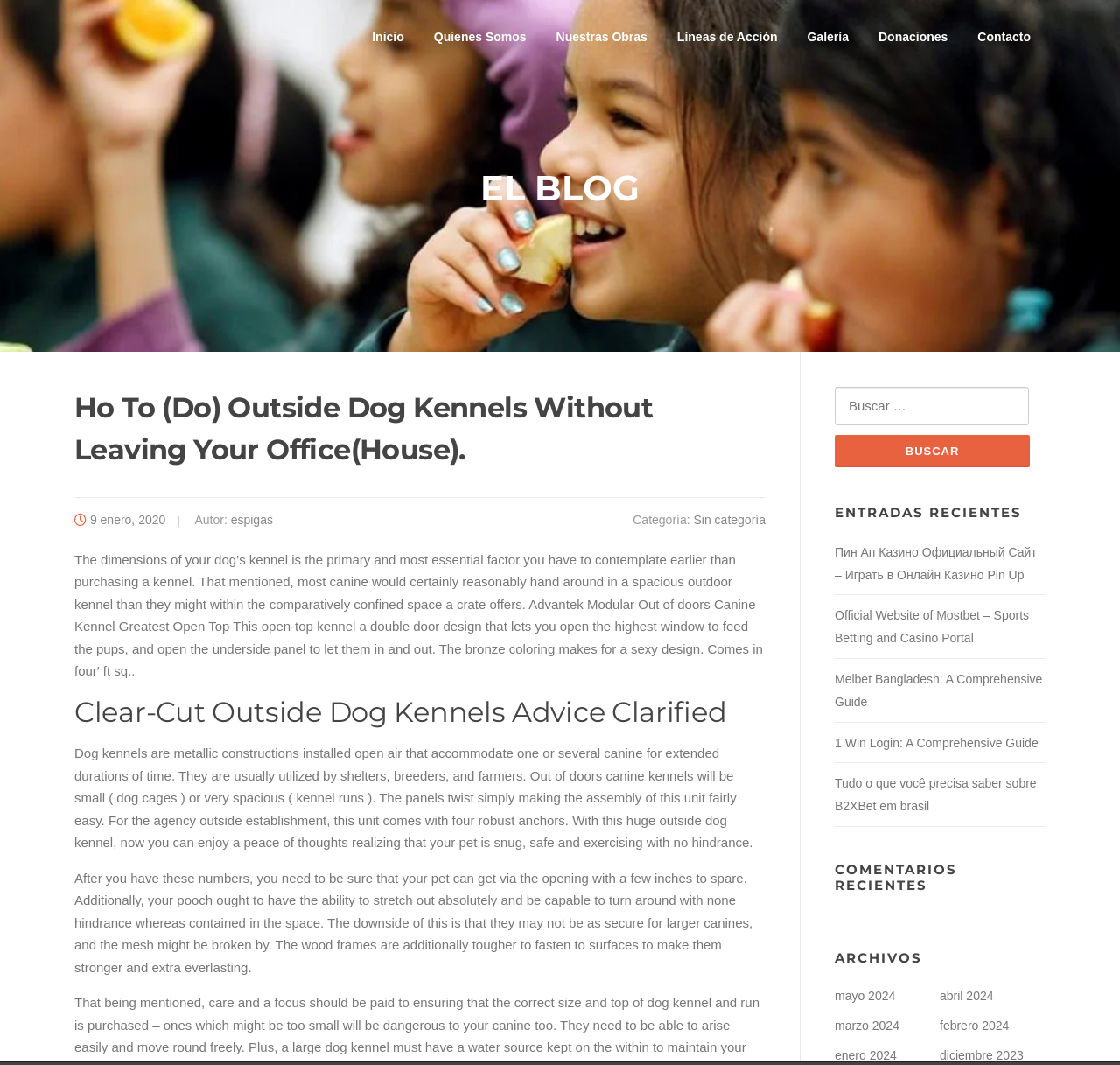Please identify the bounding box coordinates of the element's region that I should click in order to complete the following instruction: "Search for something". The bounding box coordinates consist of four float numbers between 0 and 1, i.e., [left, top, right, bottom].

[0.745, 0.363, 0.933, 0.441]